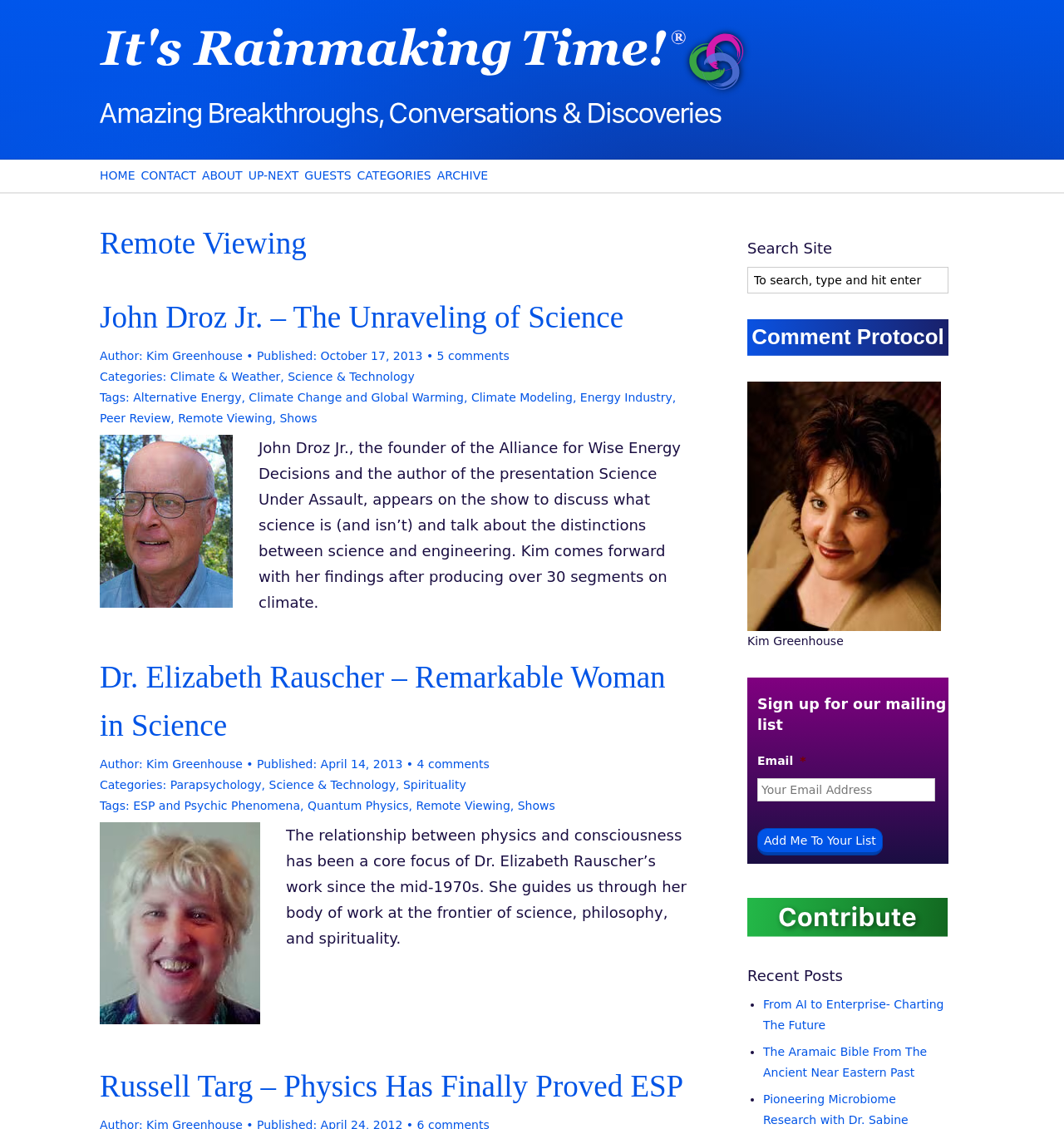Identify the bounding box of the UI component described as: "Energy Industry".

[0.545, 0.346, 0.632, 0.358]